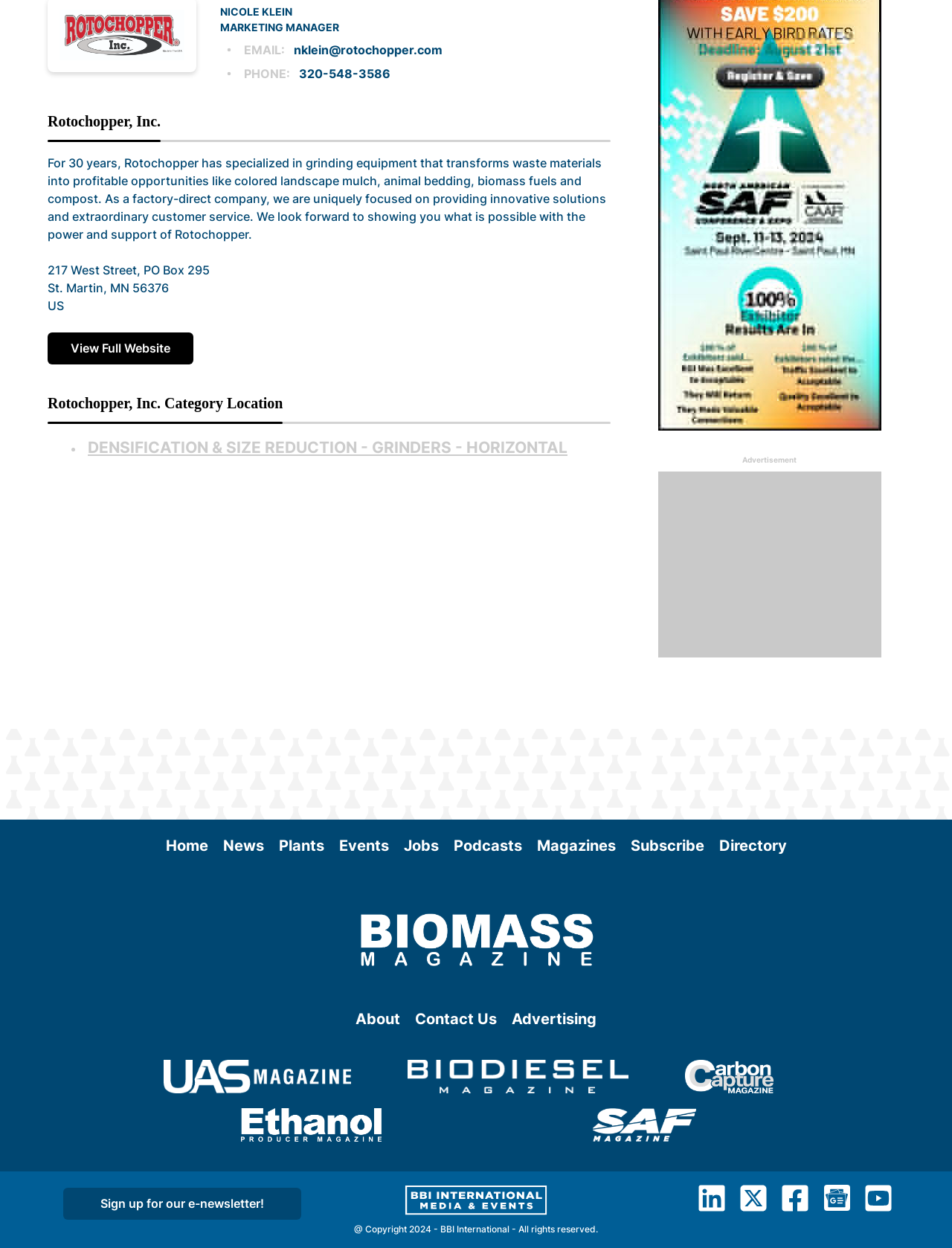Locate the UI element described by View Full Website and provide its bounding box coordinates. Use the format (top-left x, top-left y, bottom-right x, bottom-right y) with all values as floating point numbers between 0 and 1.

[0.05, 0.126, 0.203, 0.152]